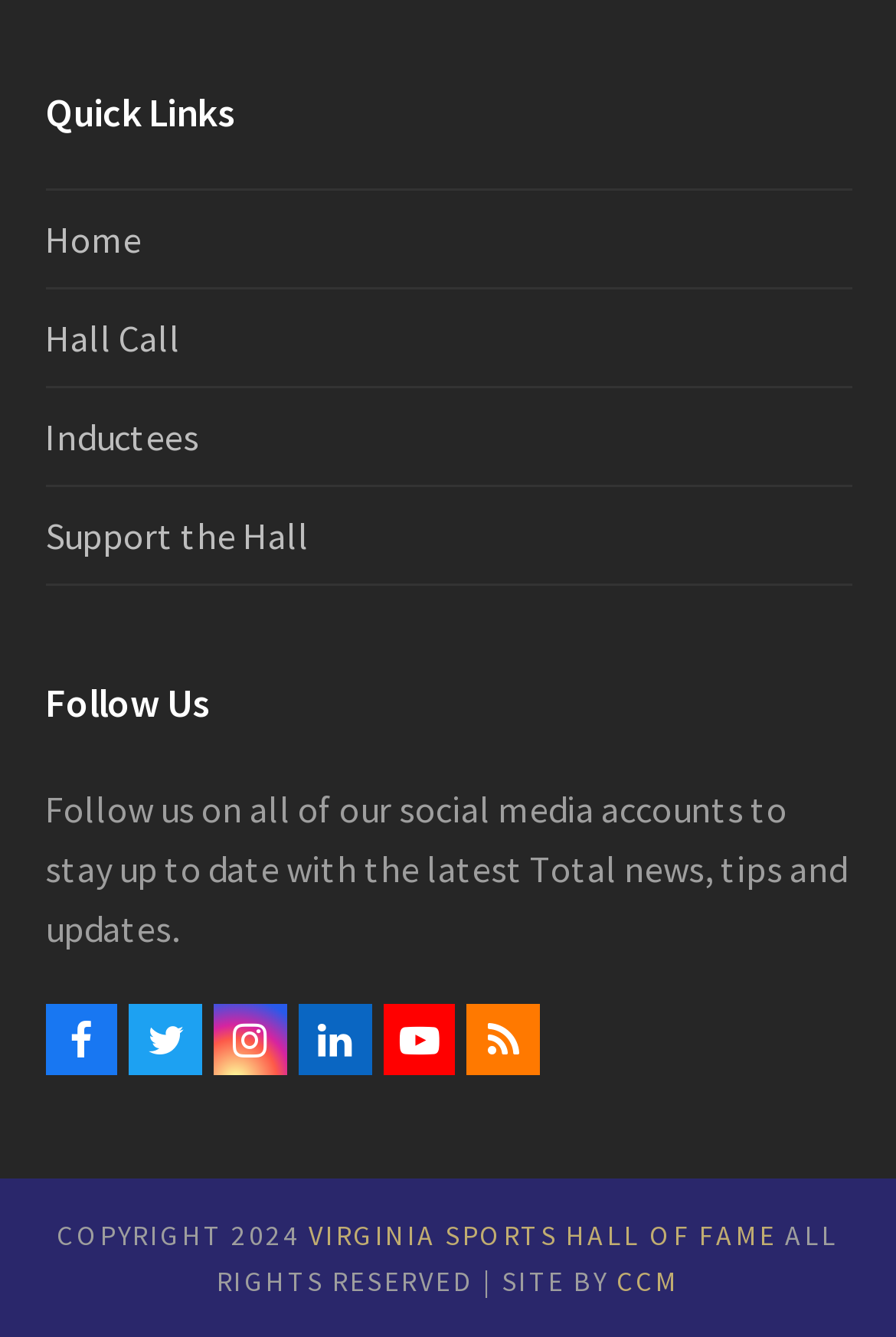Answer in one word or a short phrase: 
What is the website developed by?

CCM